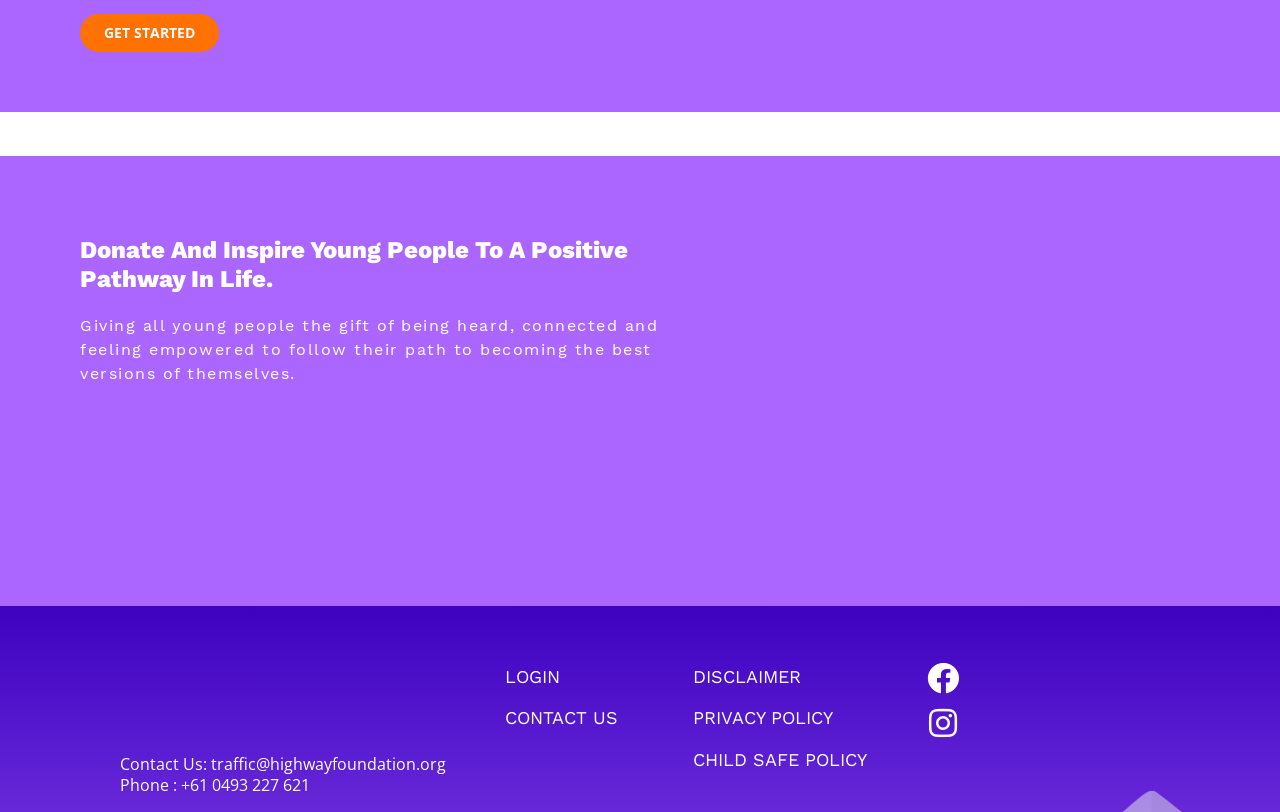Show the bounding box coordinates for the element that needs to be clicked to execute the following instruction: "Login to your account". Provide the coordinates in the form of four float numbers between 0 and 1, i.e., [left, top, right, bottom].

[0.395, 0.82, 0.438, 0.846]